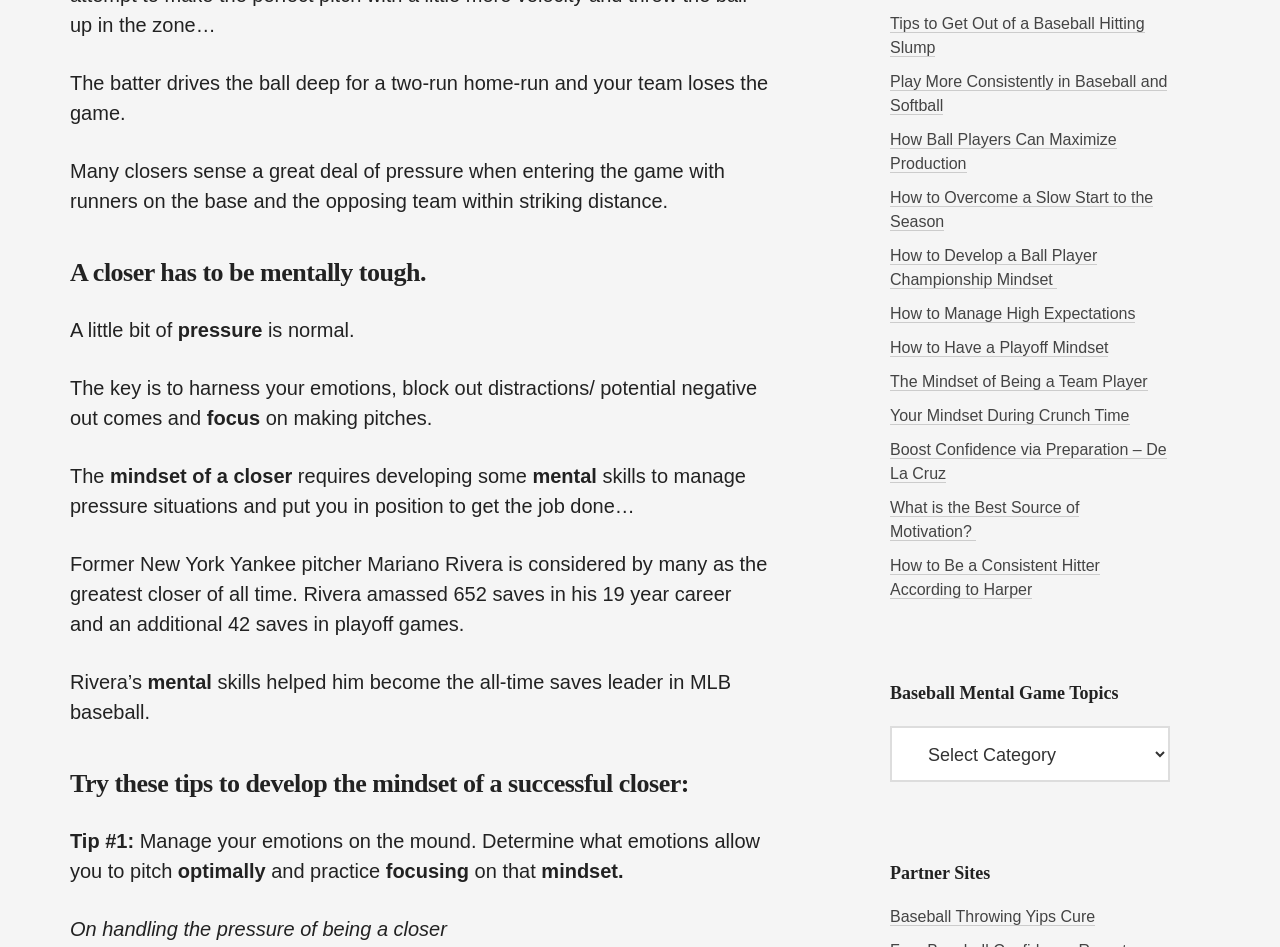Please specify the bounding box coordinates for the clickable region that will help you carry out the instruction: "Click on 'Tips to Get Out of a Baseball Hitting Slump'".

[0.695, 0.016, 0.894, 0.06]